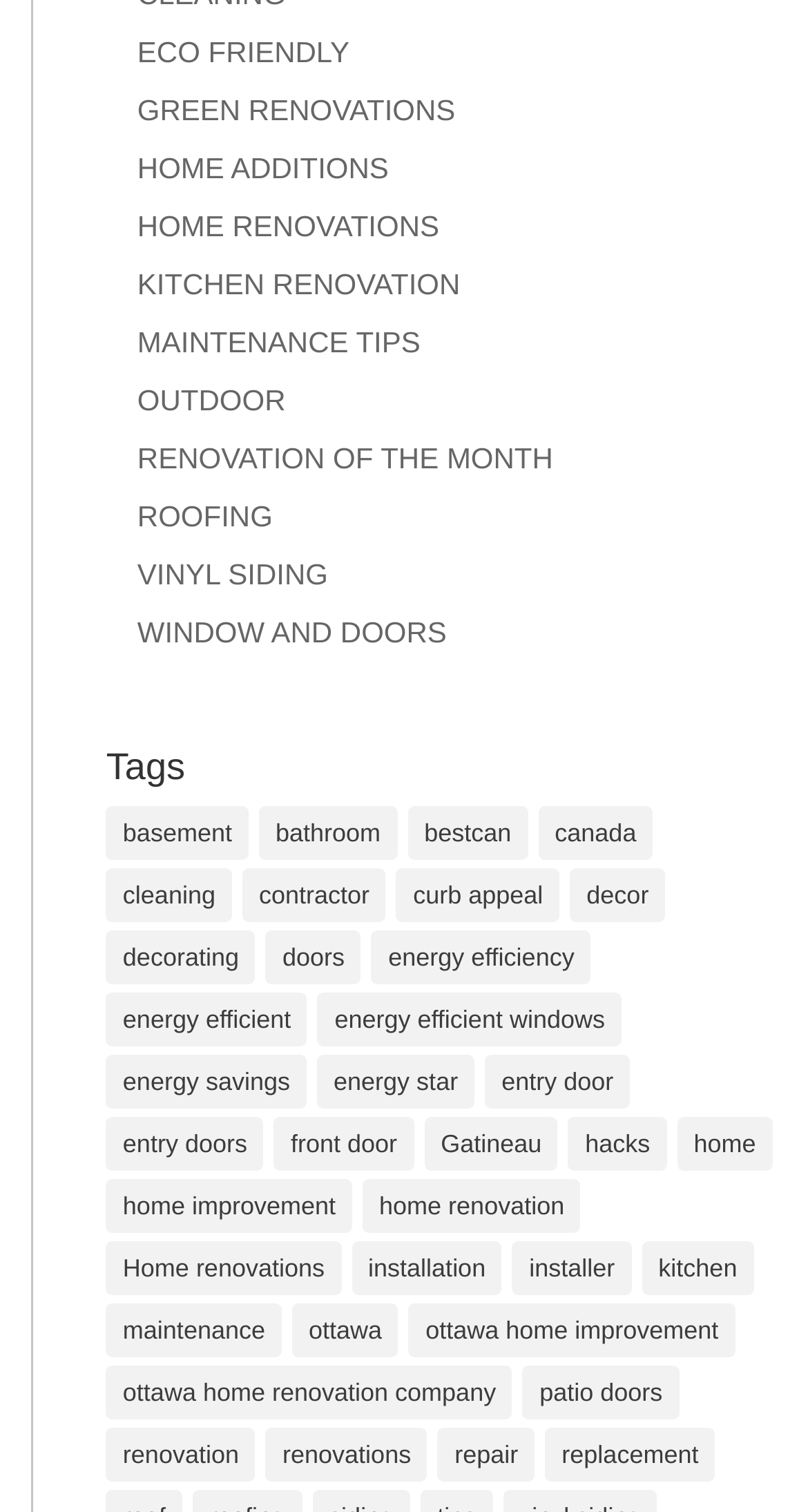Highlight the bounding box coordinates of the element you need to click to perform the following instruction: "Check news about Hanoi works to bring craft products to the world."

None